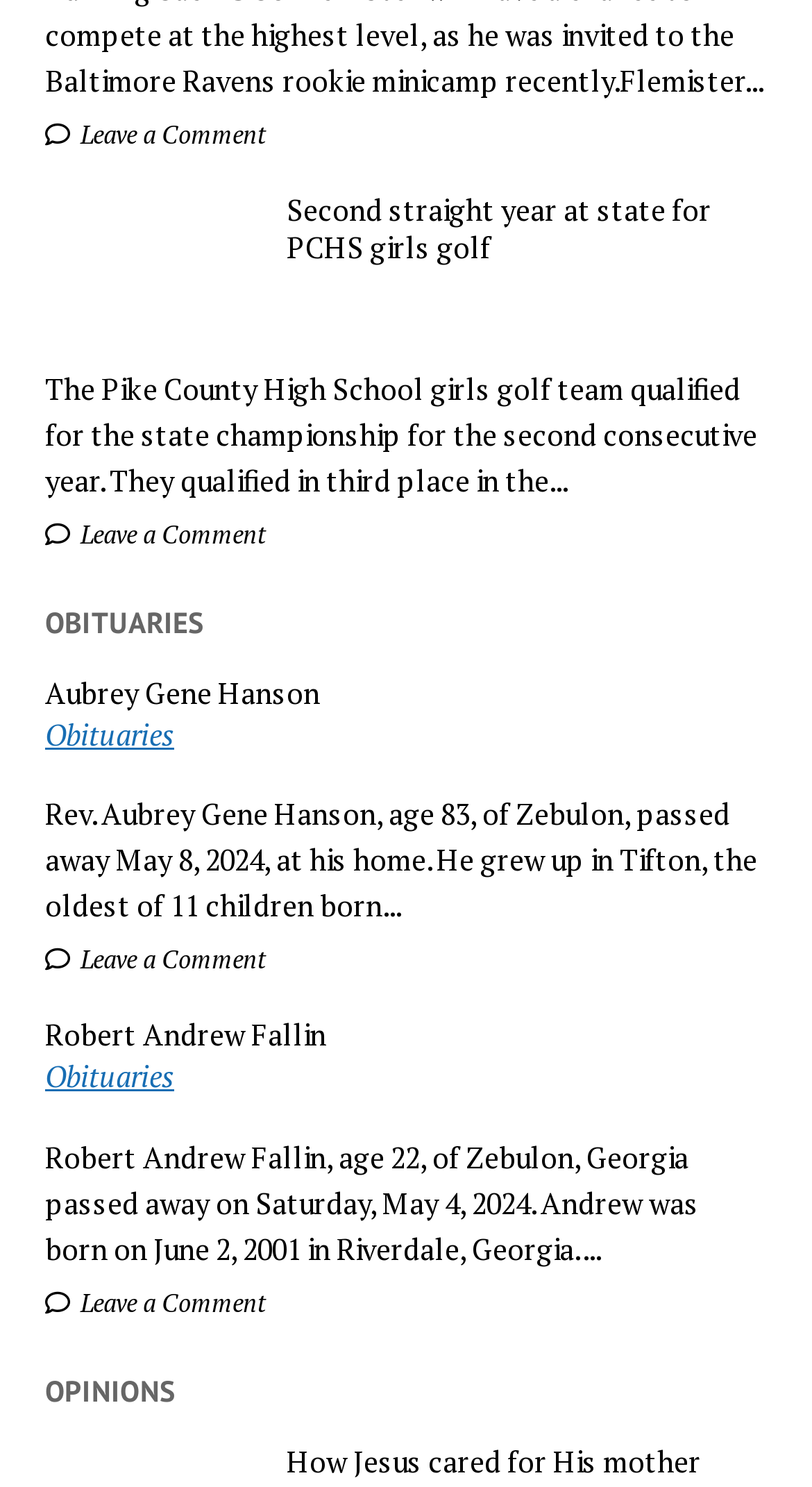Refer to the screenshot and answer the following question in detail:
How many times can you leave a comment?

I counted the number of links with the text 'Leave a Comment' and found four, which correspond to the comment sections for the articles about the PCHS girls golf team, Aubrey Gene Hanson, Robert Andrew Fallin, and the opinion article.